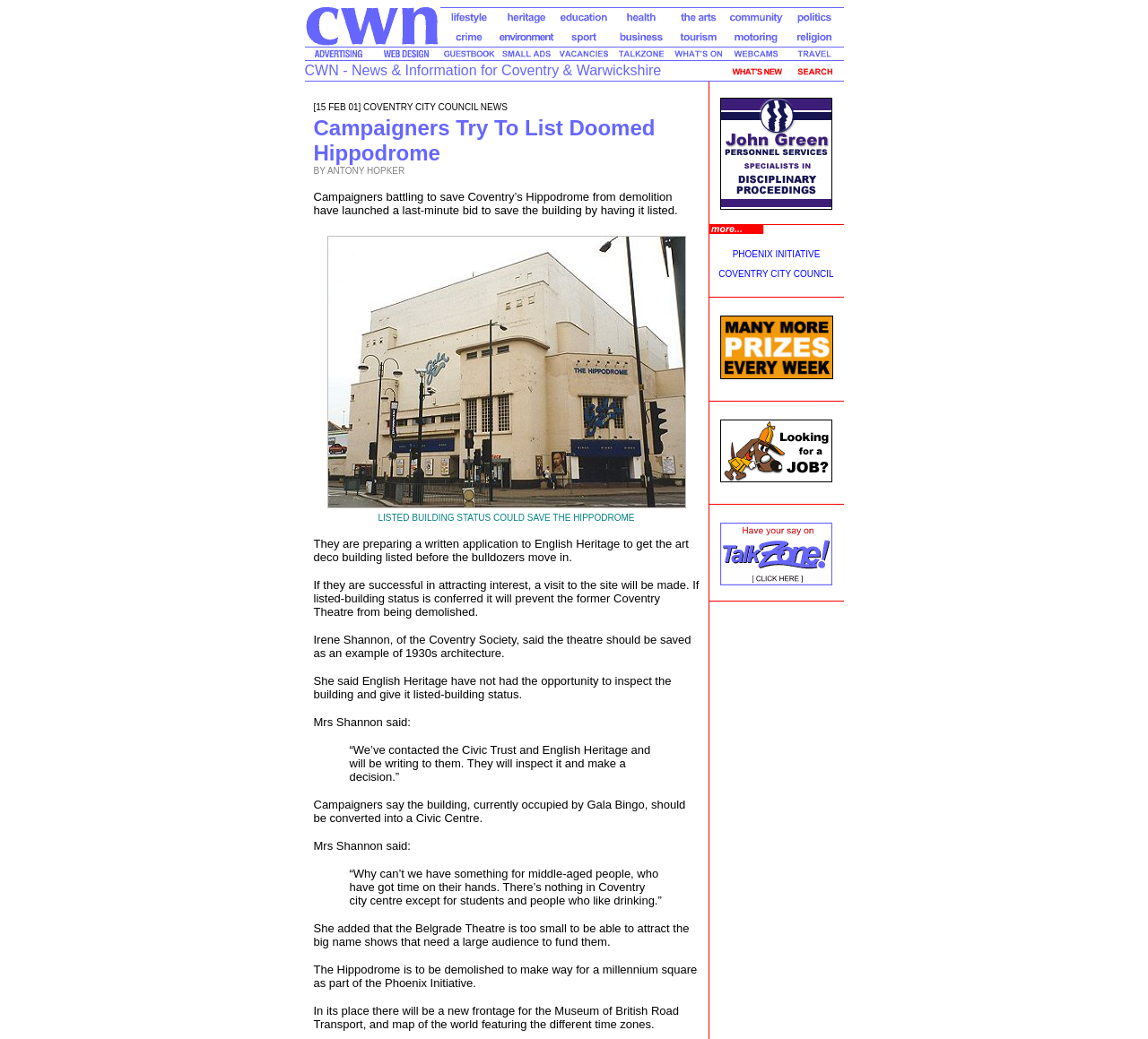How many links are there in the 'What's On?' section?
Refer to the image and provide a concise answer in one word or phrase.

1